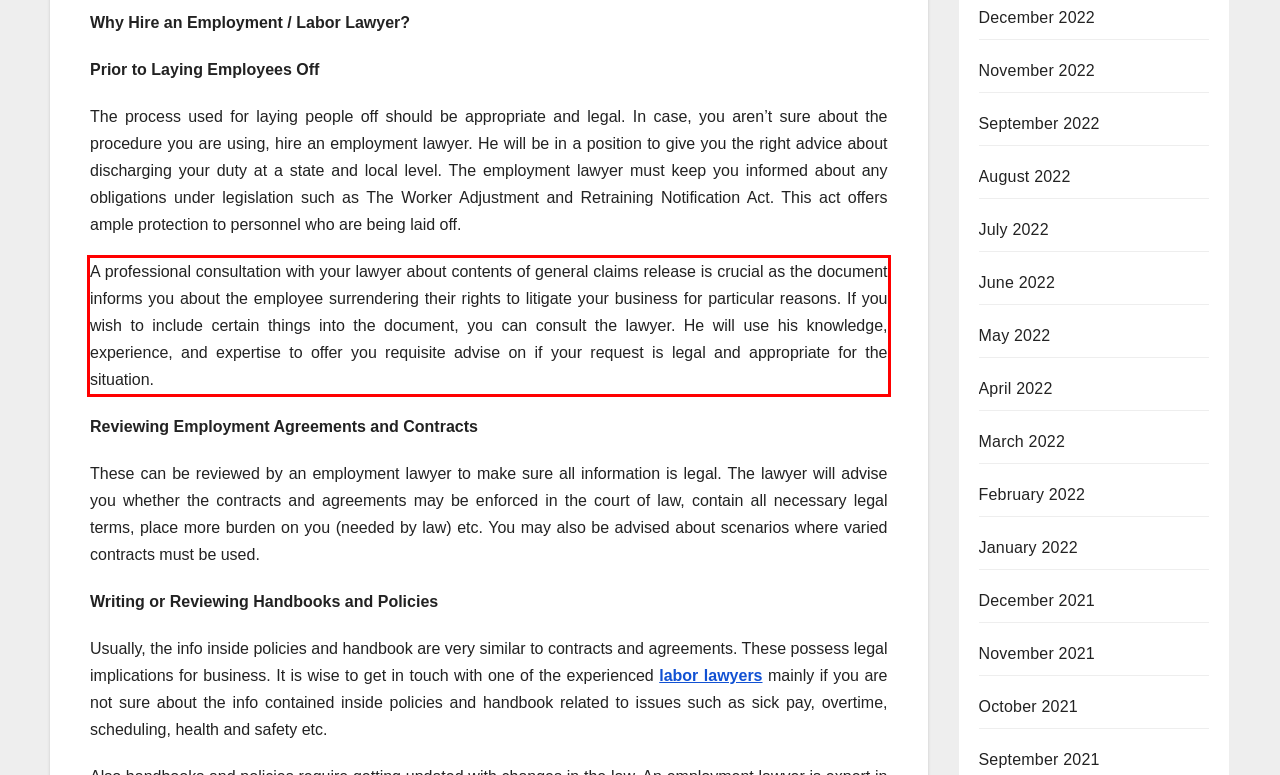With the provided screenshot of a webpage, locate the red bounding box and perform OCR to extract the text content inside it.

A professional consultation with your lawyer about contents of general claims release is crucial as the document informs you about the employee surrendering their rights to litigate your business for particular reasons. If you wish to include certain things into the document, you can consult the lawyer. He will use his knowledge, experience, and expertise to offer you requisite advise on if your request is legal and appropriate for the situation.